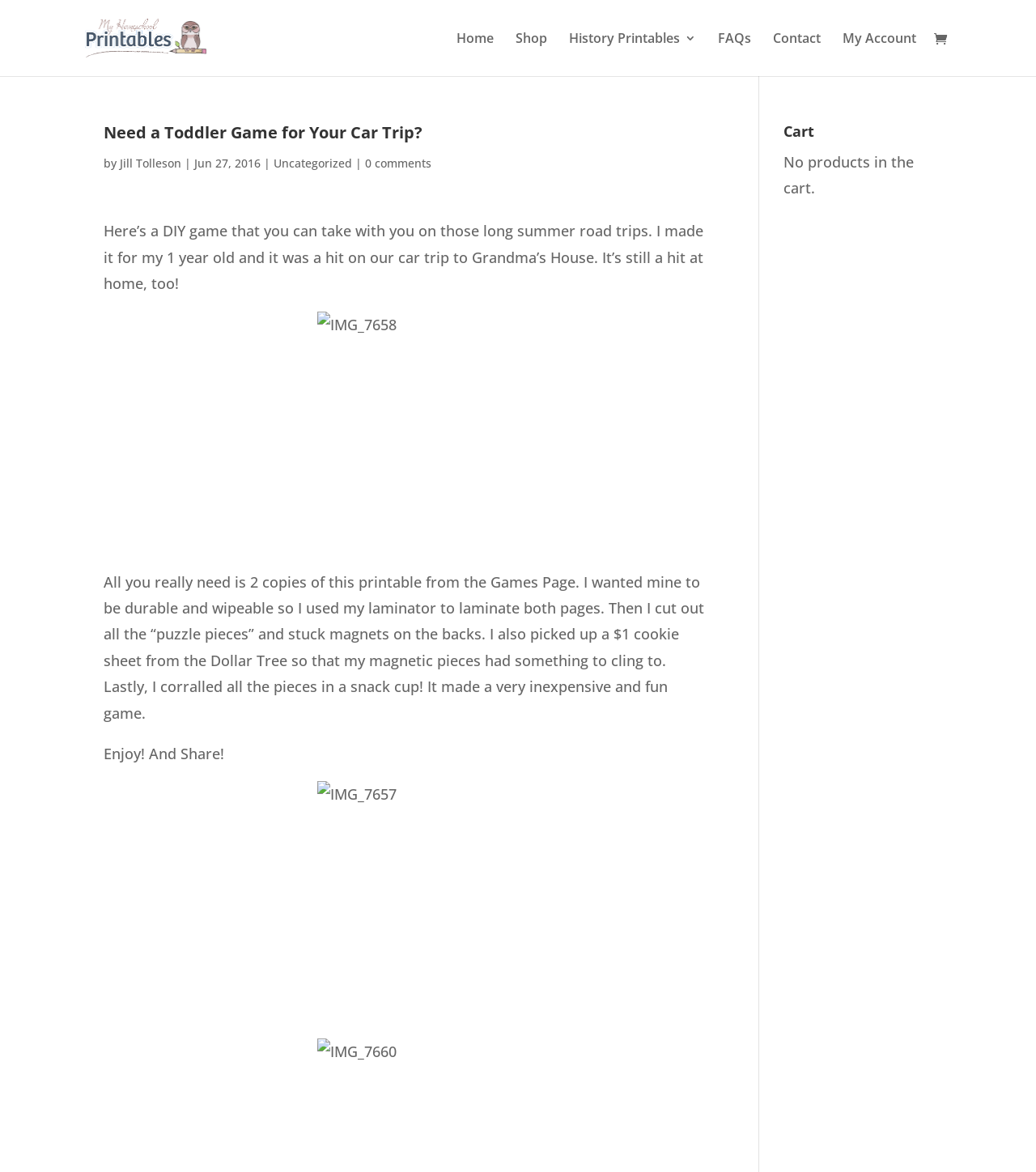Please provide a comprehensive answer to the question based on the screenshot: What is the material used to make the game durable?

The text mentions that the author used a laminator to make the game durable and wipeable.